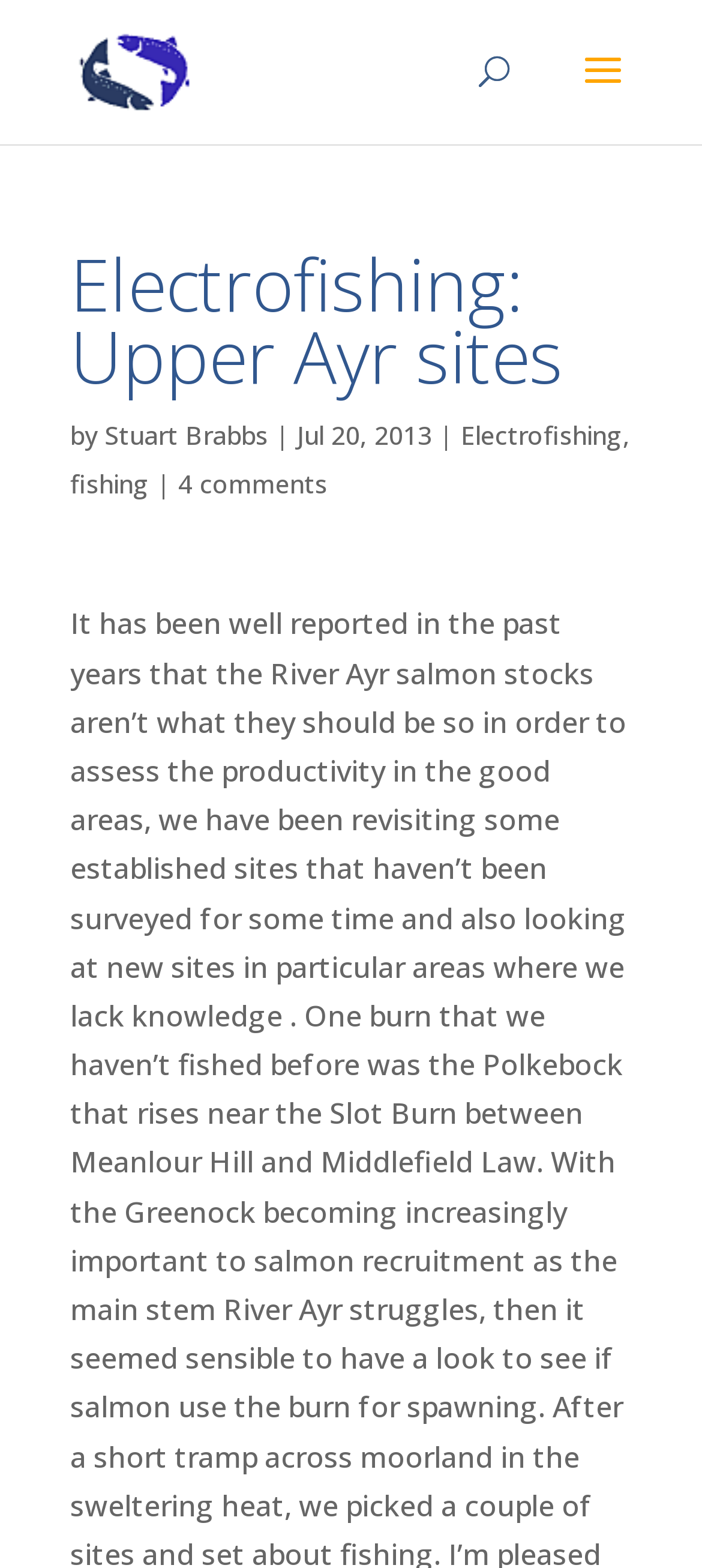Who wrote the article?
Please provide a single word or phrase in response based on the screenshot.

Stuart Brabbs